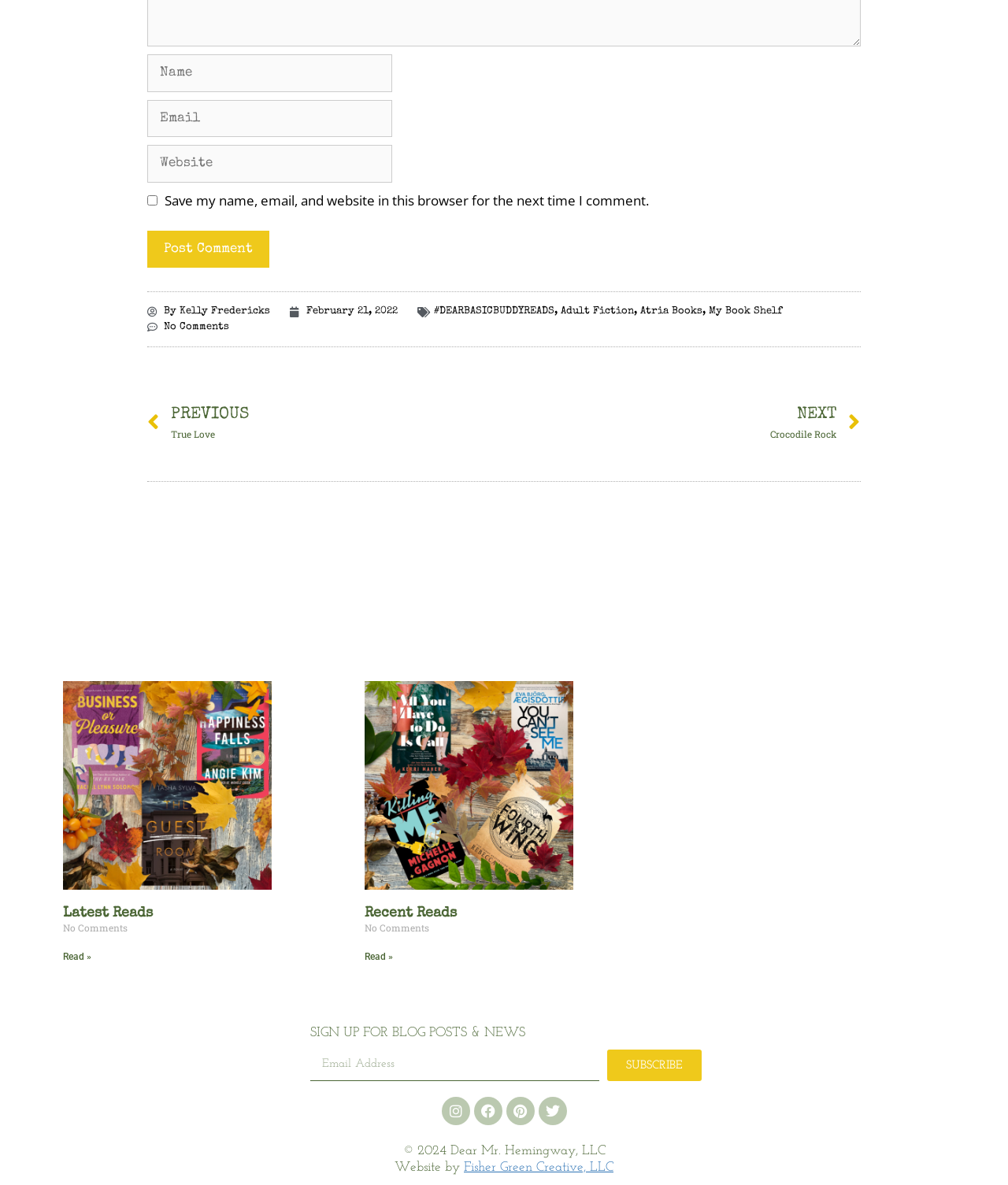How many social media links are at the bottom of the page?
From the screenshot, supply a one-word or short-phrase answer.

4